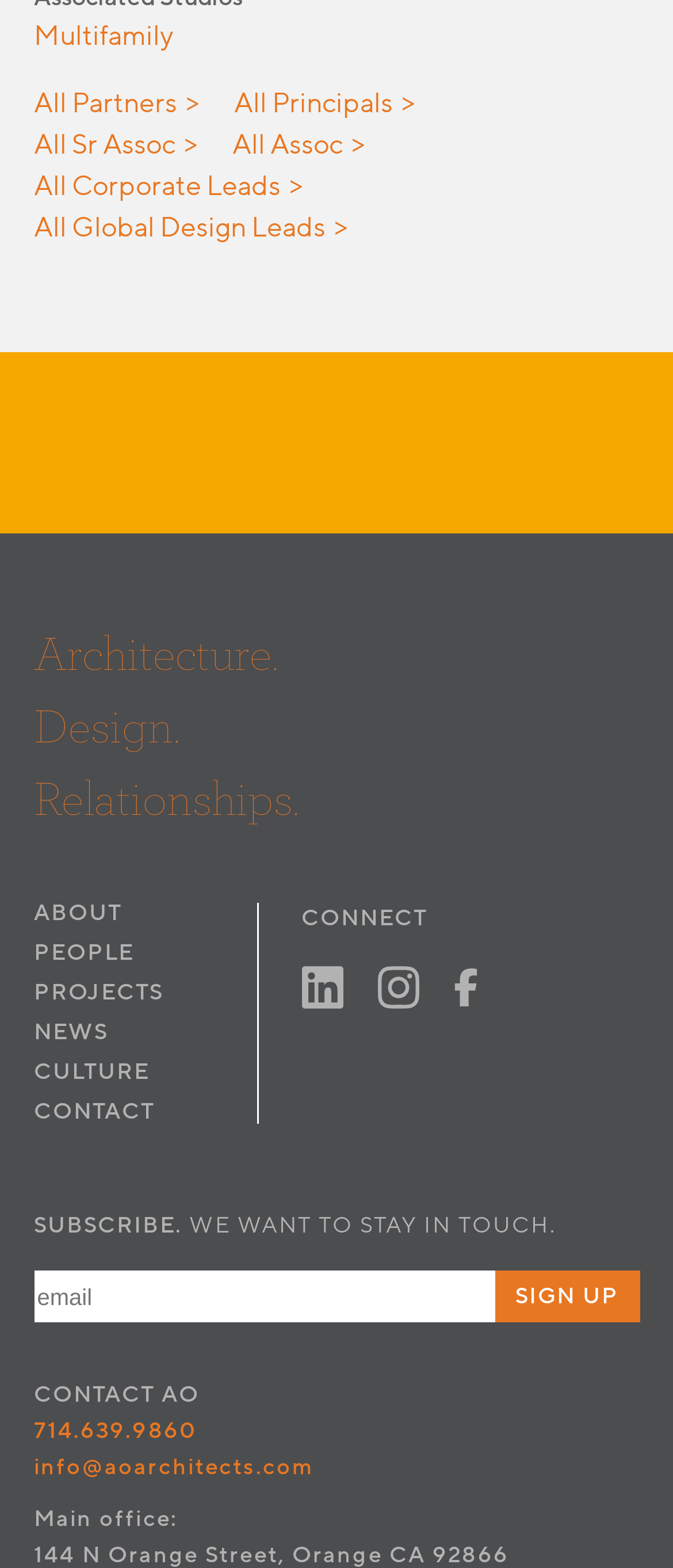How many social media links are there?
Please answer the question with a detailed and comprehensive explanation.

I counted the number of social media links by looking at the links with images, which are LinkedIn, Instagram, and Facebook.